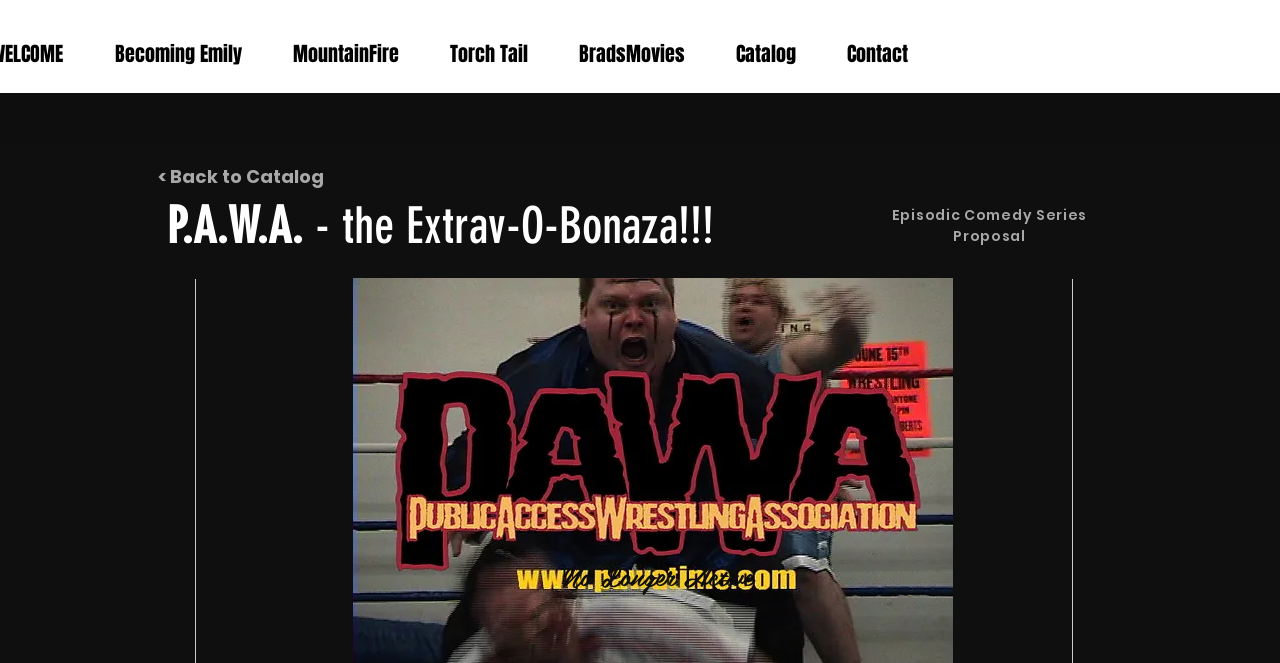What is the first link on the top?
Give a single word or phrase as your answer by examining the image.

Becoming Emily